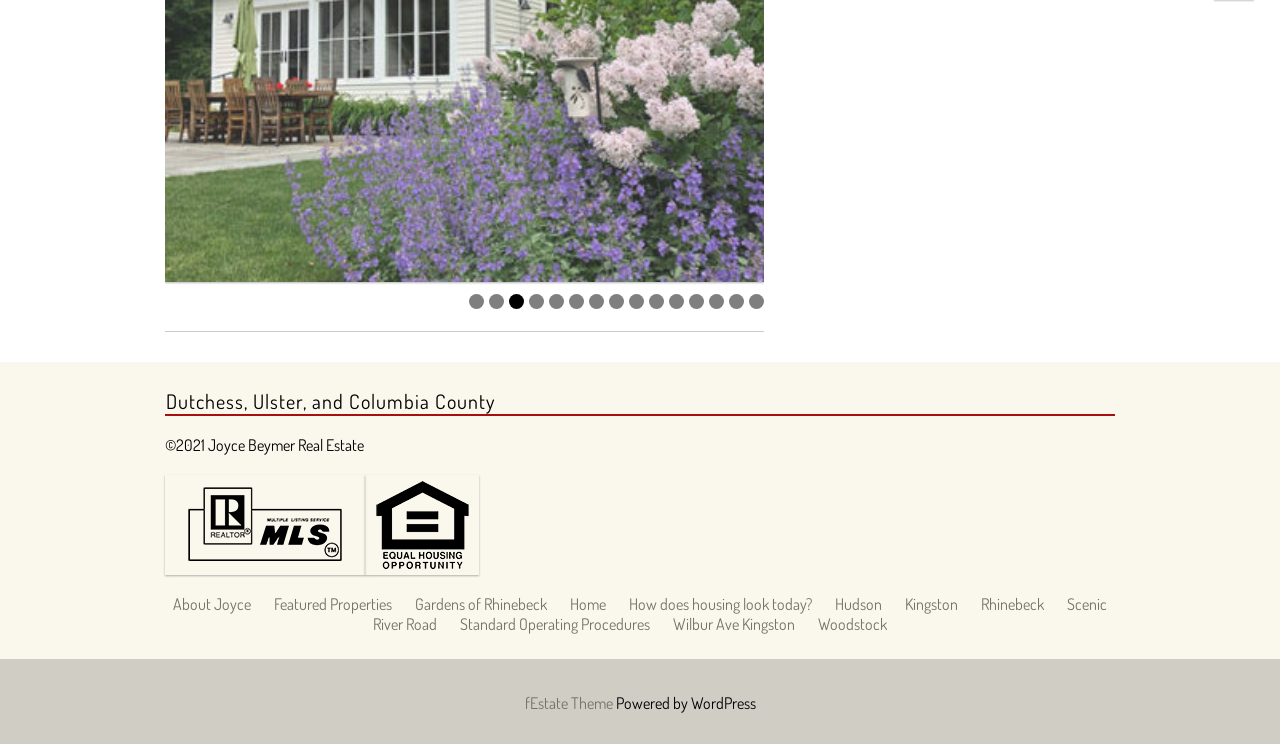Provide a one-word or short-phrase answer to the question:
How many links are there in the top navigation bar?

15